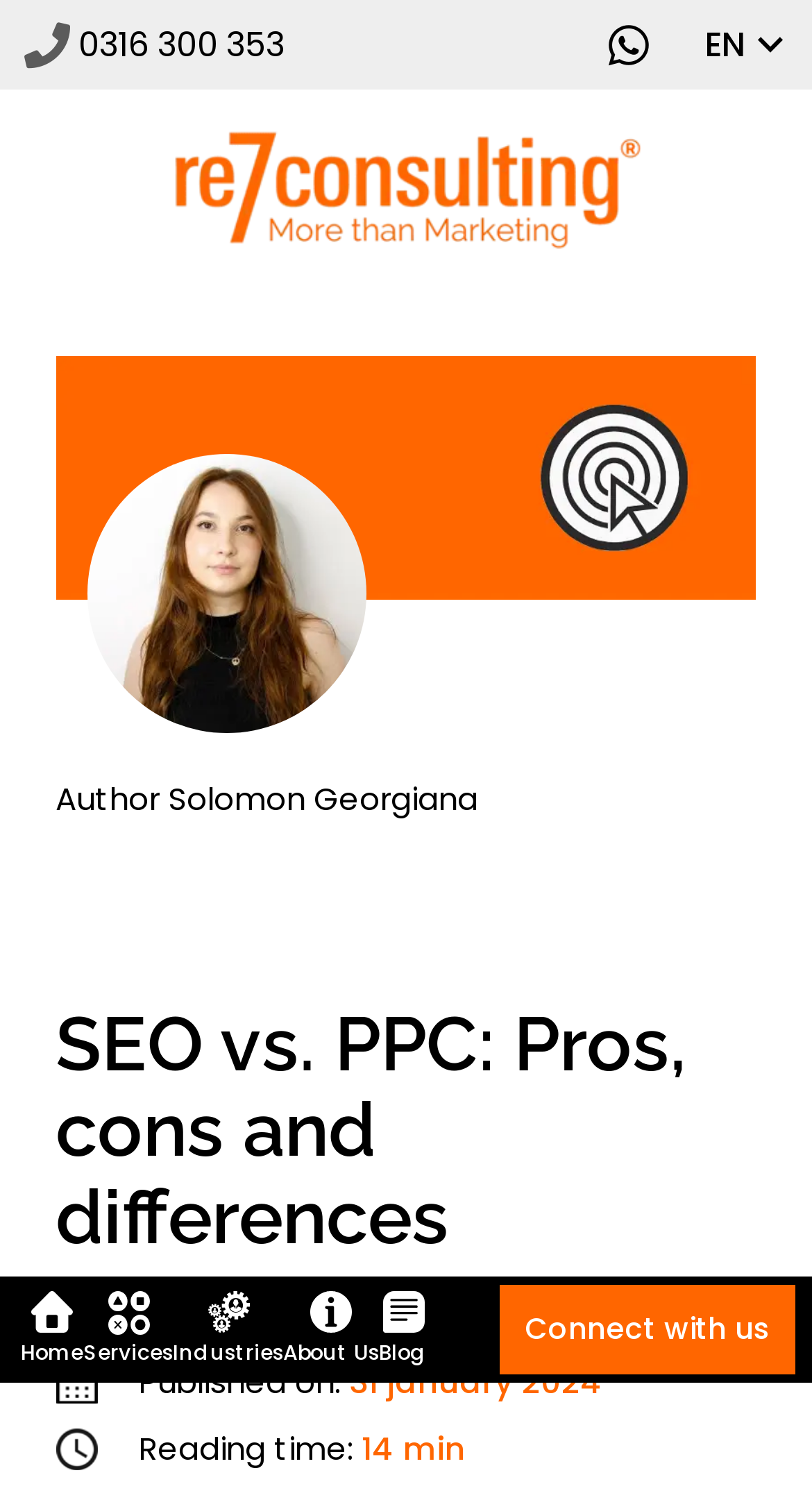Determine the bounding box coordinates of the element's region needed to click to follow the instruction: "Click the 'Contact us via phone' link". Provide these coordinates as four float numbers between 0 and 1, formatted as [left, top, right, bottom].

[0.097, 0.015, 0.351, 0.046]